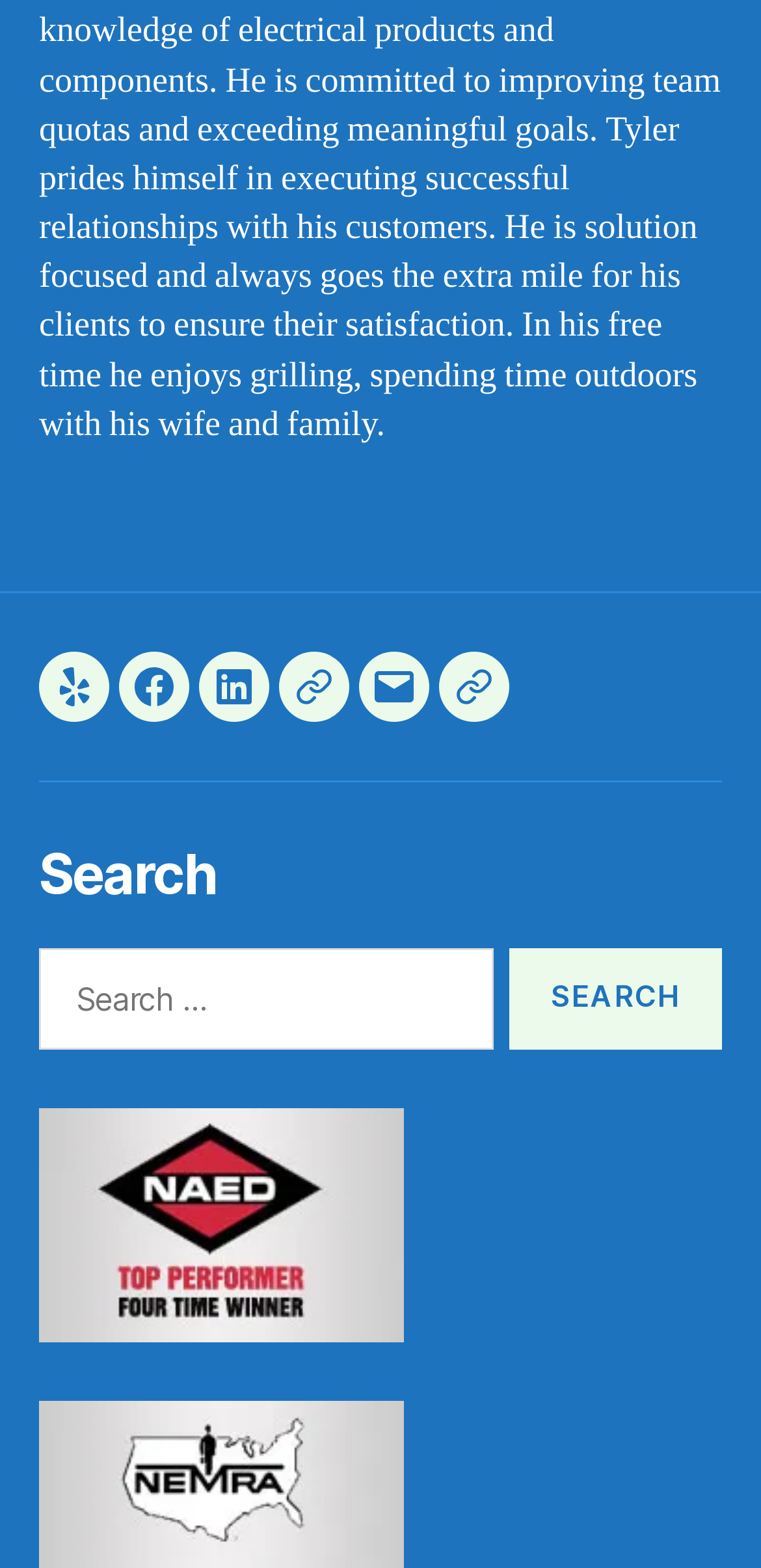What is the purpose of the search bar?
Answer the question based on the image using a single word or a brief phrase.

To search for something